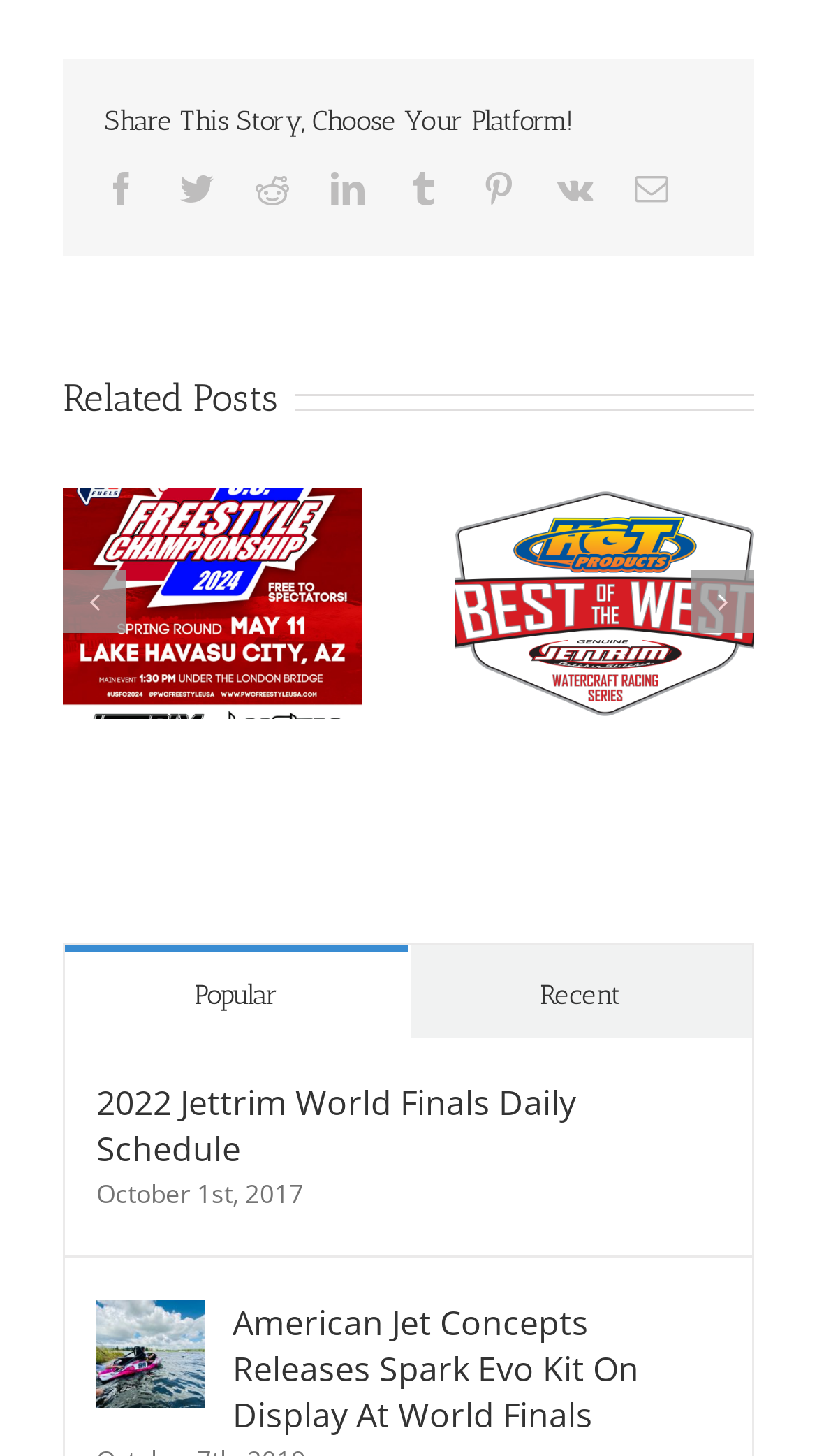Provide your answer in a single word or phrase: 
What is the title of the first related post?

USA Freestyle Spring Round